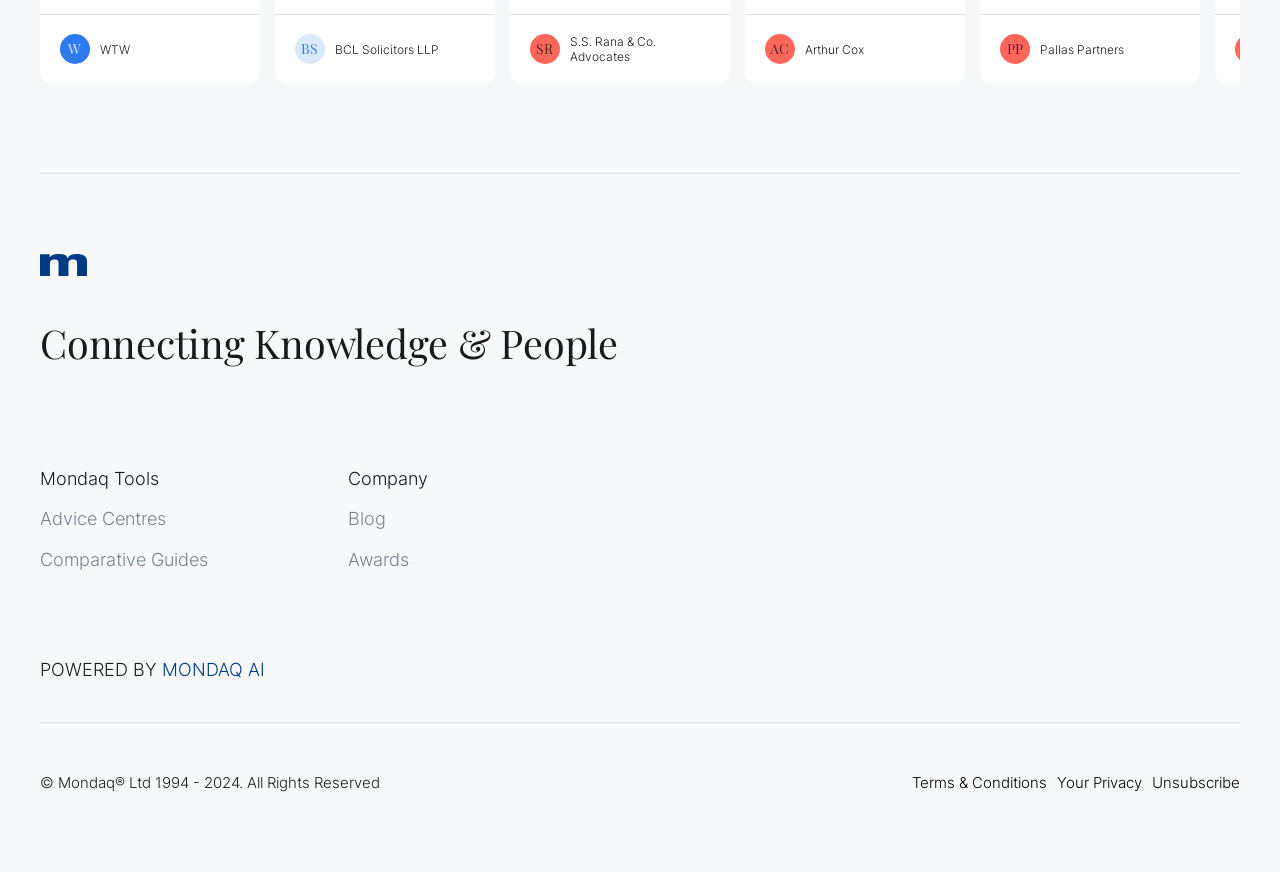Please specify the bounding box coordinates of the clickable region to carry out the following instruction: "unsubscribe". The coordinates should be four float numbers between 0 and 1, in the format [left, top, right, bottom].

[0.9, 0.887, 0.969, 0.909]